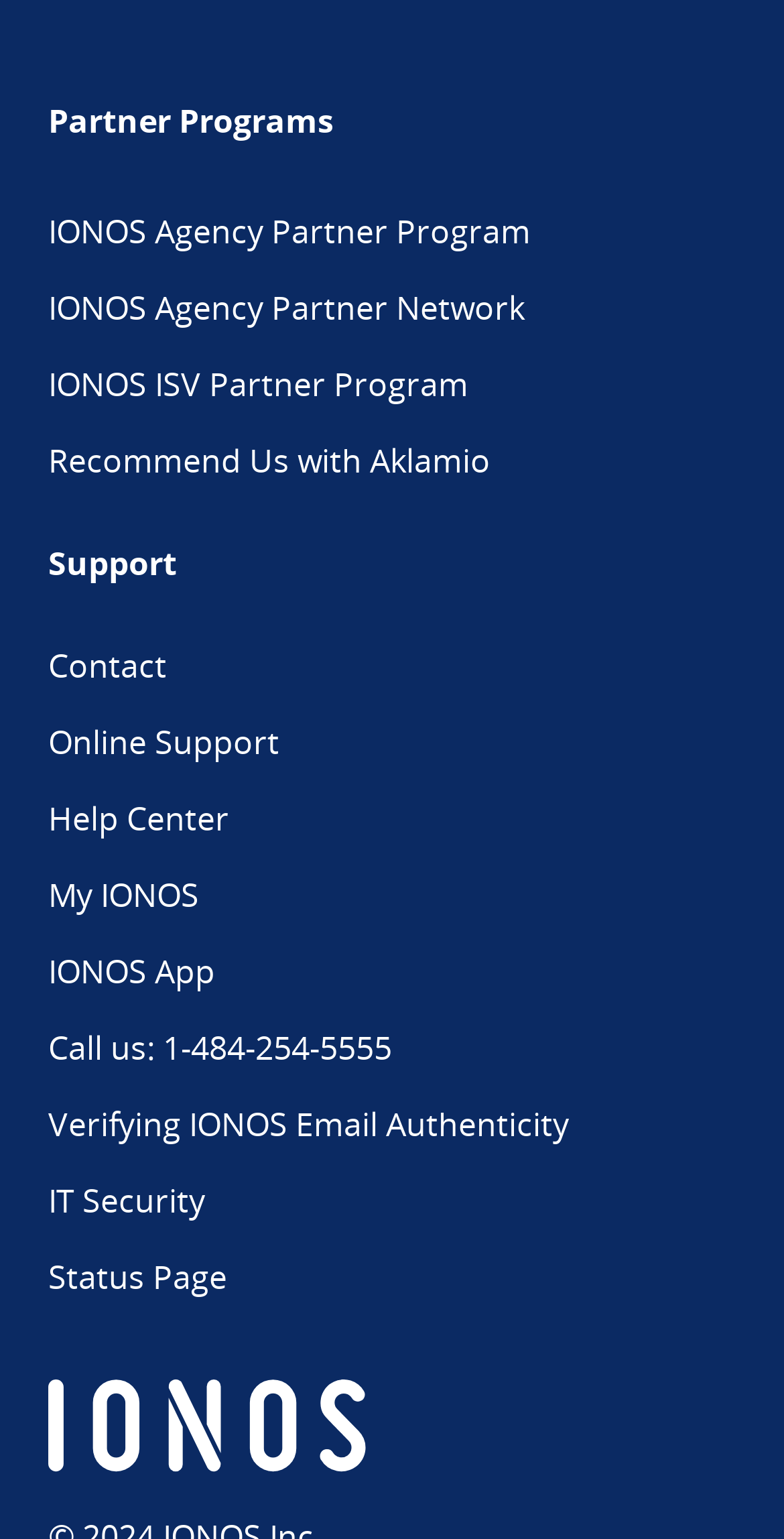How many ways can I contact IONOS?
Please look at the screenshot and answer in one word or a short phrase.

3